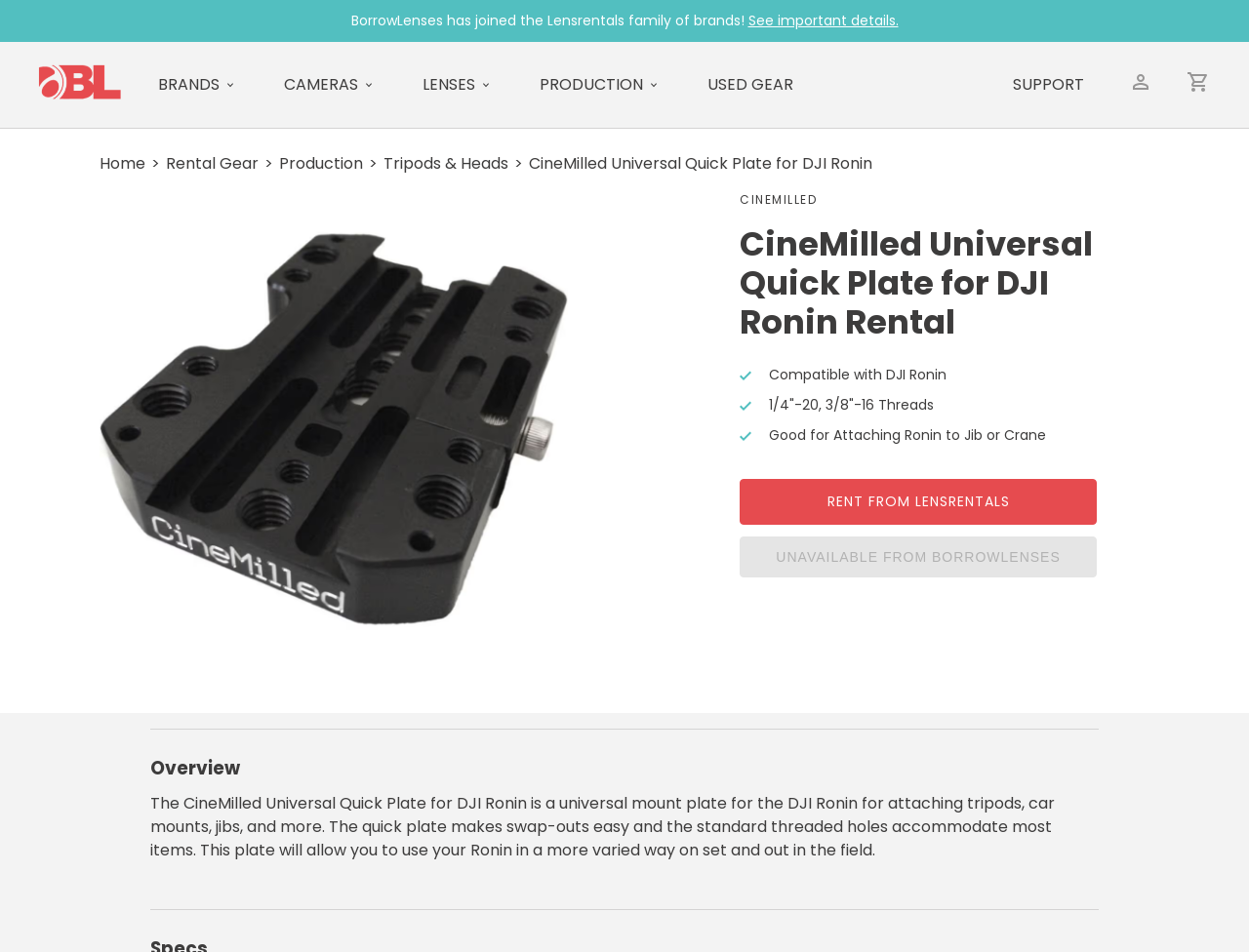What is the status of the 'BorrowLenses' option?
Answer briefly with a single word or phrase based on the image.

Unavailable